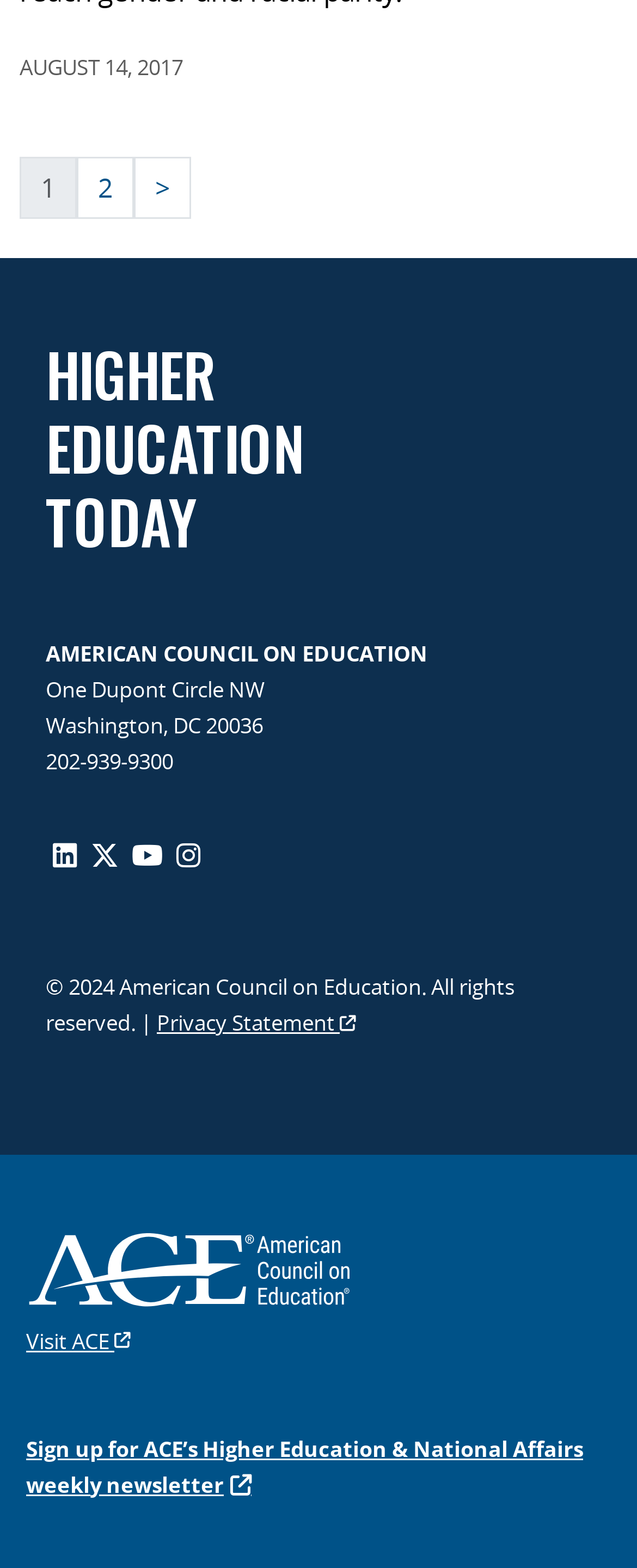Given the description of the UI element: "aria-label="Linked In" title="Linked In"", predict the bounding box coordinates in the form of [left, top, right, bottom], with each value being a float between 0 and 1.

[0.083, 0.534, 0.121, 0.558]